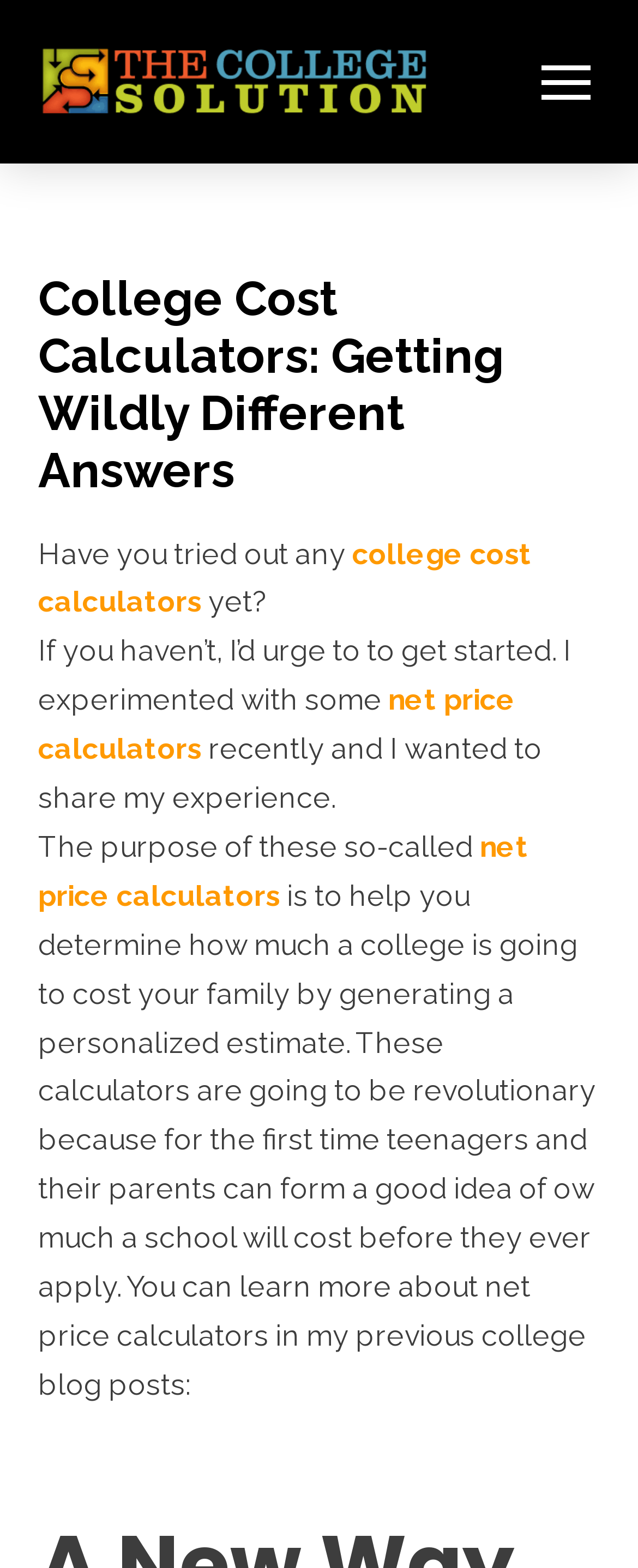What is the author's experience with net price calculators?
Please give a detailed and elaborate answer to the question based on the image.

The author experimented with some net price calculators recently and wanted to share their experience, as mentioned in the webpage content.